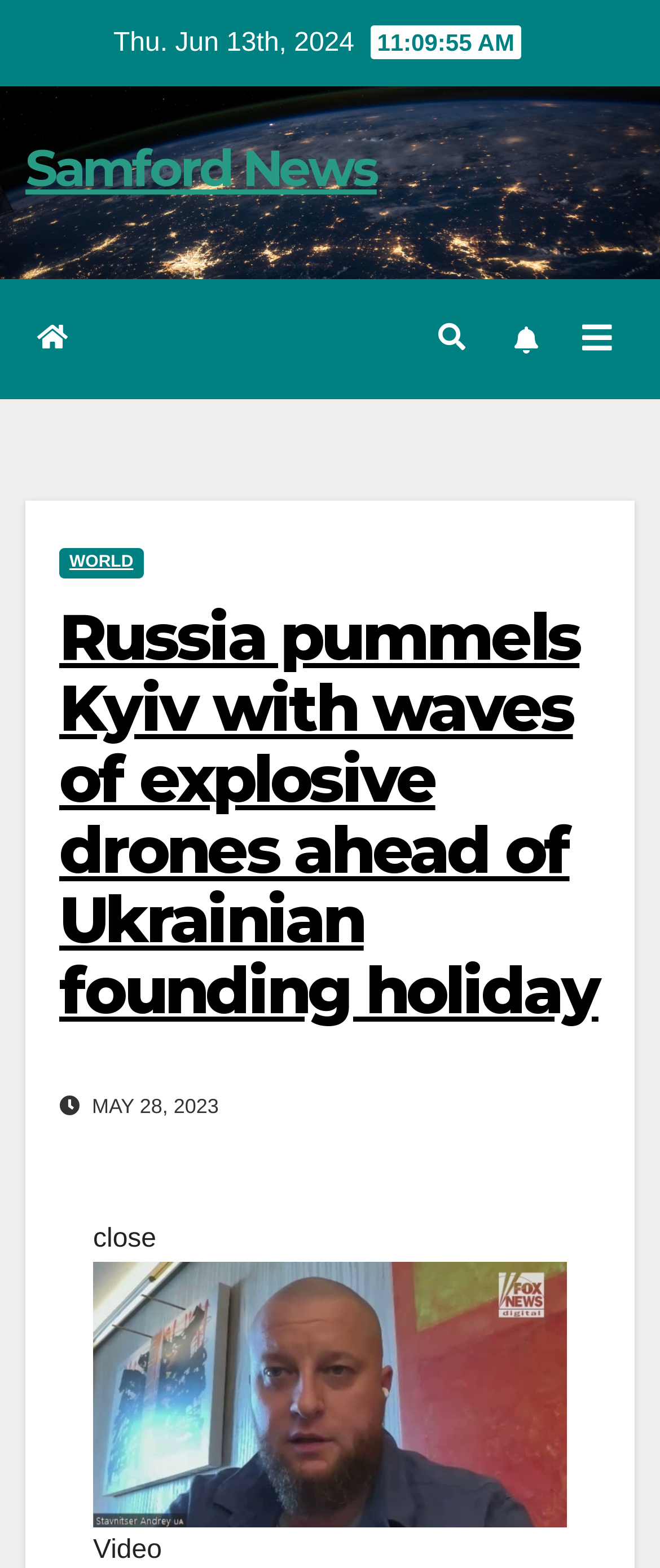Identify and extract the main heading of the webpage.

Russia pummels Kyiv with waves of explosive drones ahead of Ukrainian founding holiday